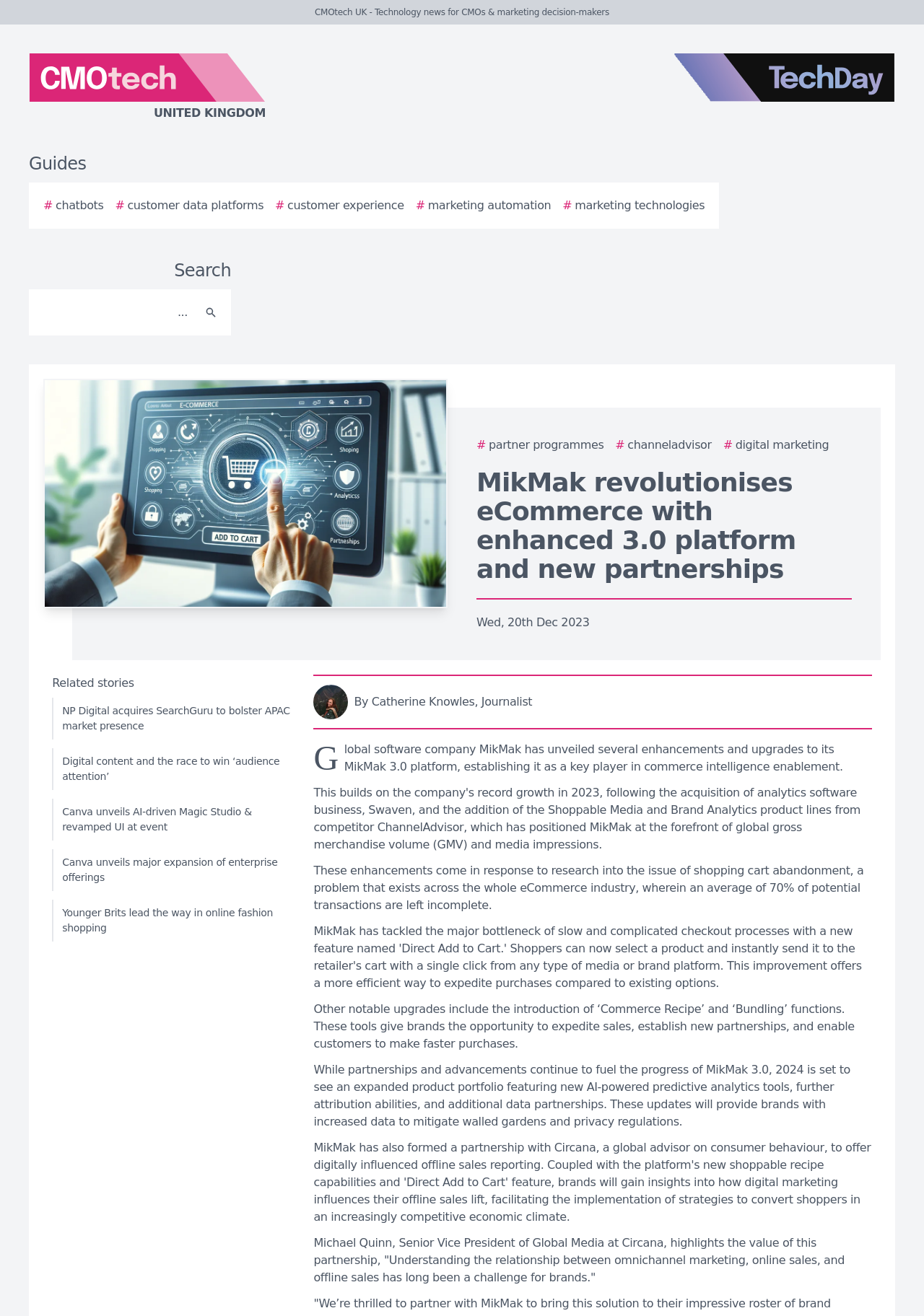Please reply with a single word or brief phrase to the question: 
How many links are there under the 'Guides' section?

5